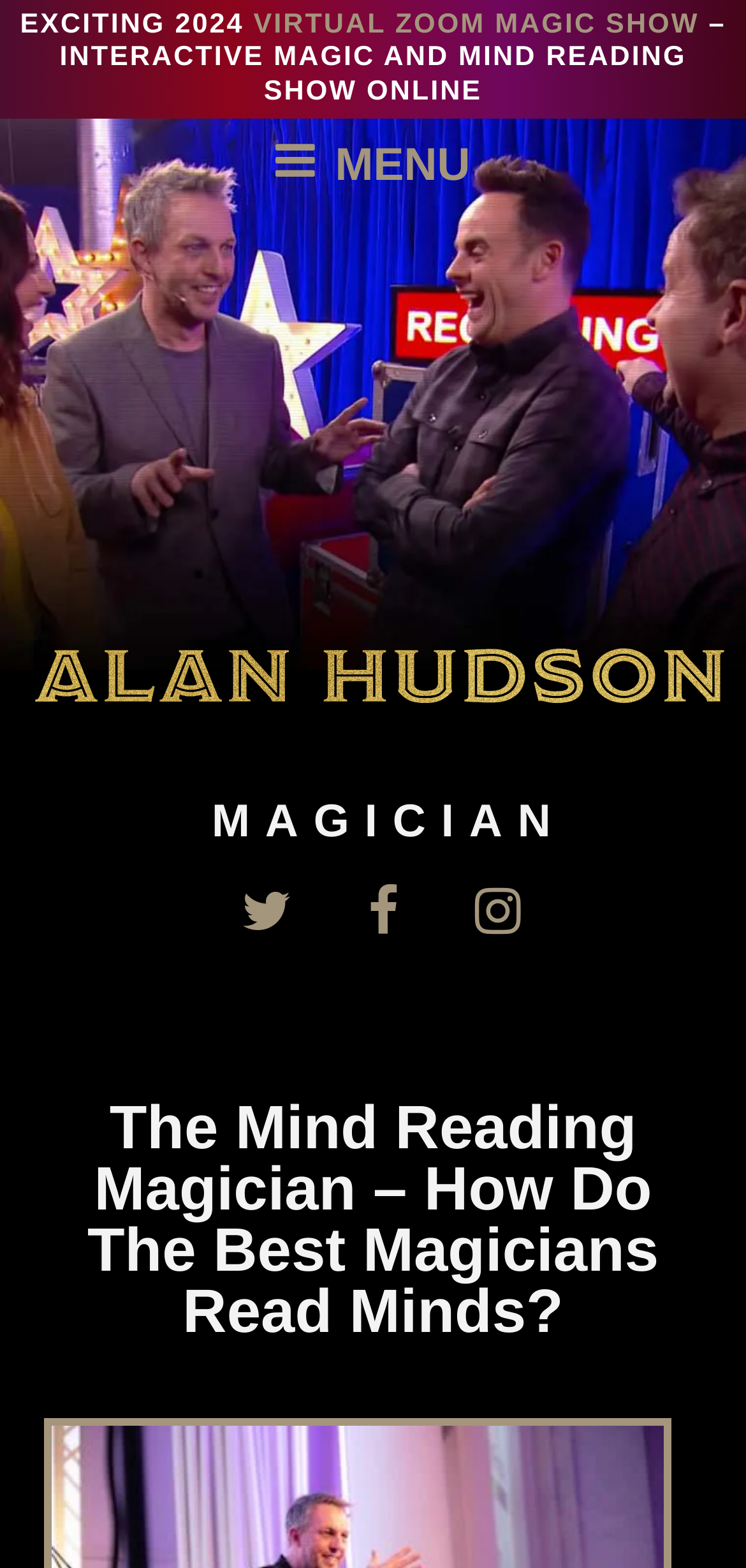Find the bounding box coordinates of the element to click in order to complete this instruction: "Check the 'REVIEWS'". The bounding box coordinates must be four float numbers between 0 and 1, denoted as [left, top, right, bottom].

[0.107, 0.223, 0.893, 0.243]